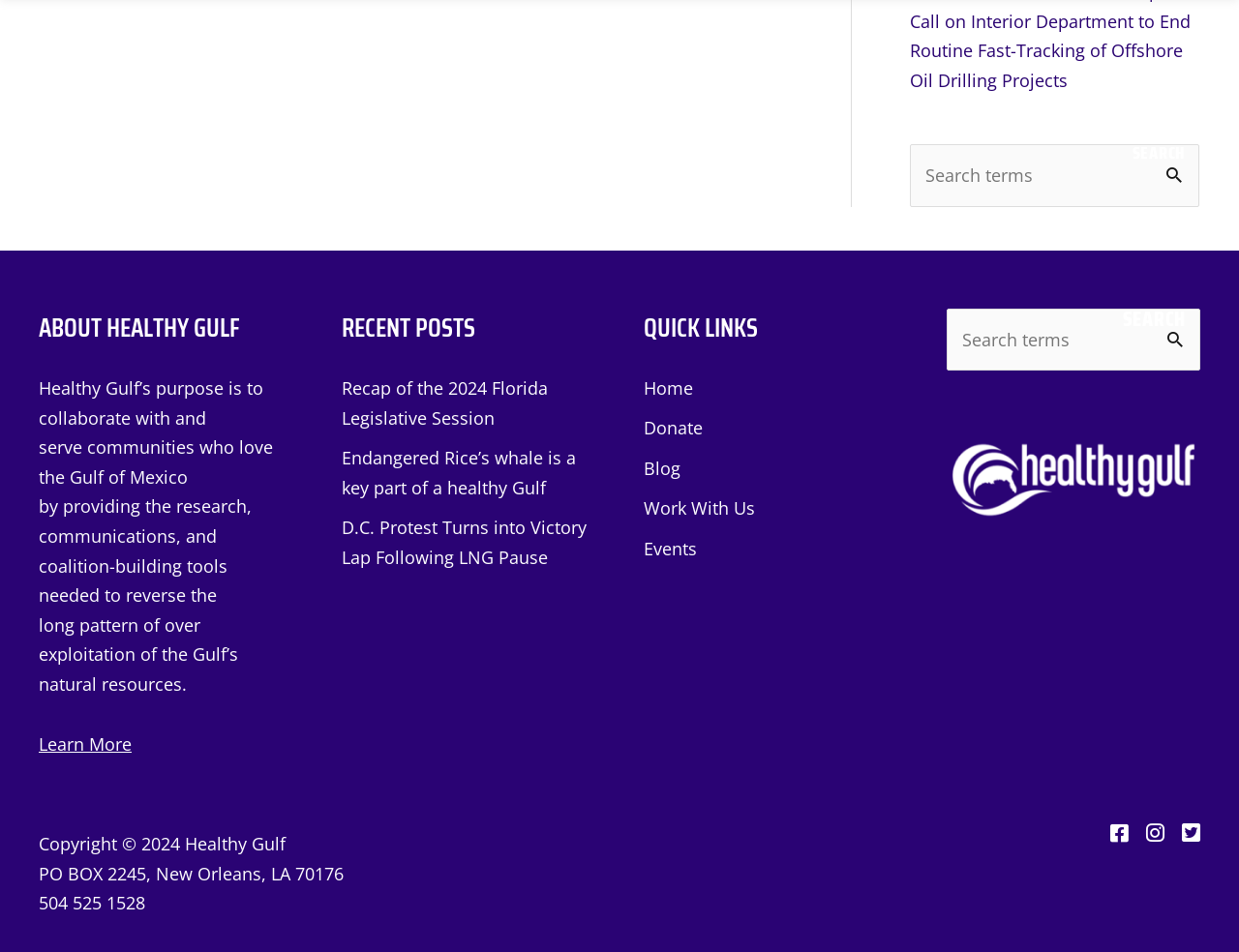What can be searched on this website?
Based on the image, respond with a single word or phrase.

Unknown